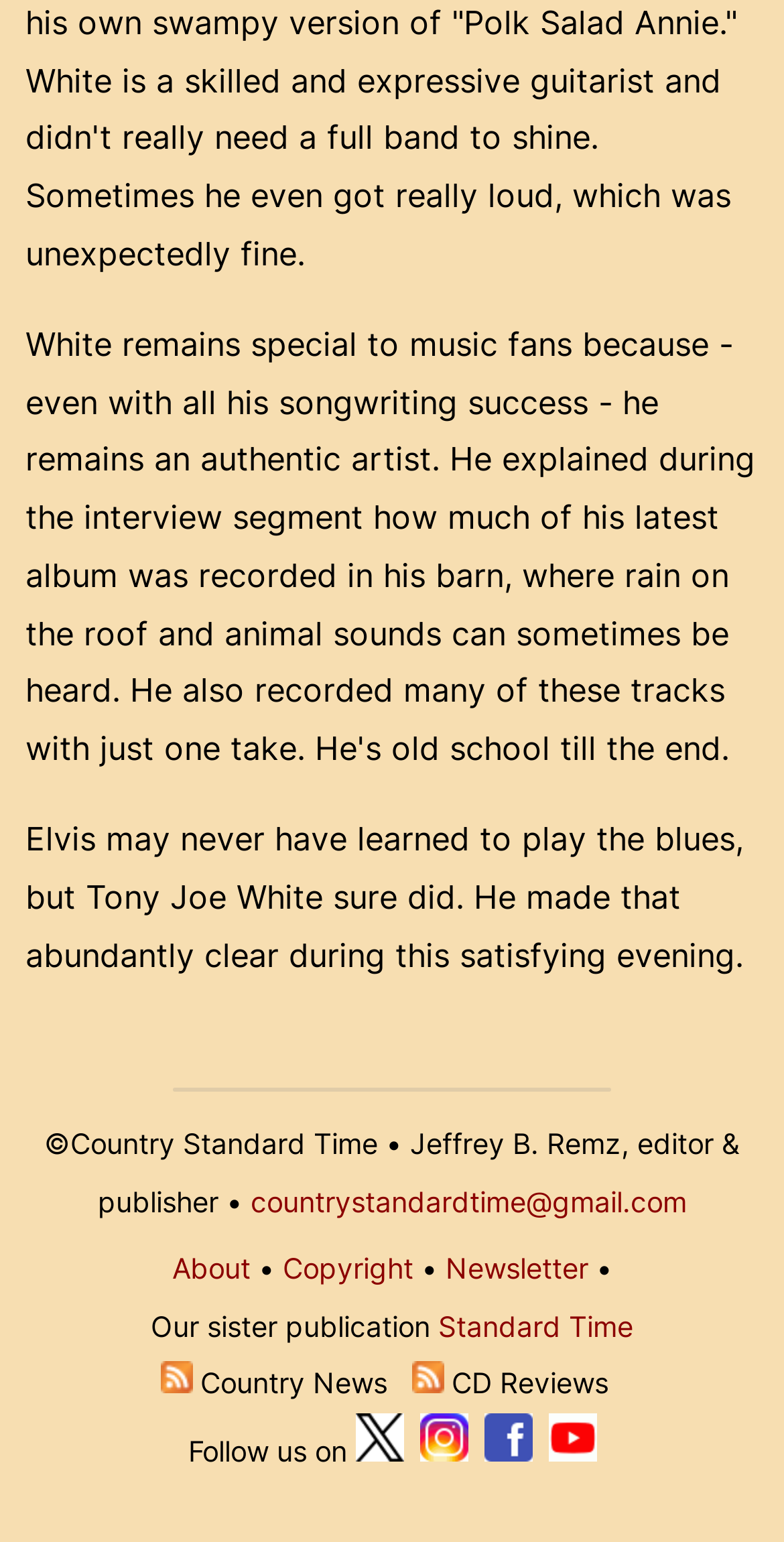What is the name of the editor and publisher of Country Standard Time?
From the image, provide a succinct answer in one word or a short phrase.

Jeffrey B. Remz